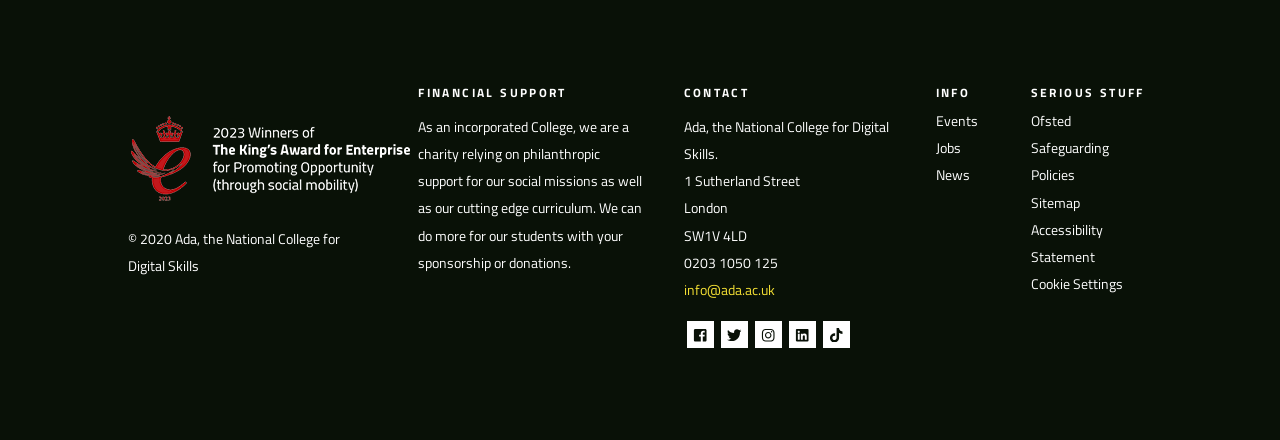Please specify the bounding box coordinates of the clickable region necessary for completing the following instruction: "Explore the 'Open For All' community". The coordinates must consist of four float numbers between 0 and 1, i.e., [left, top, right, bottom].

None